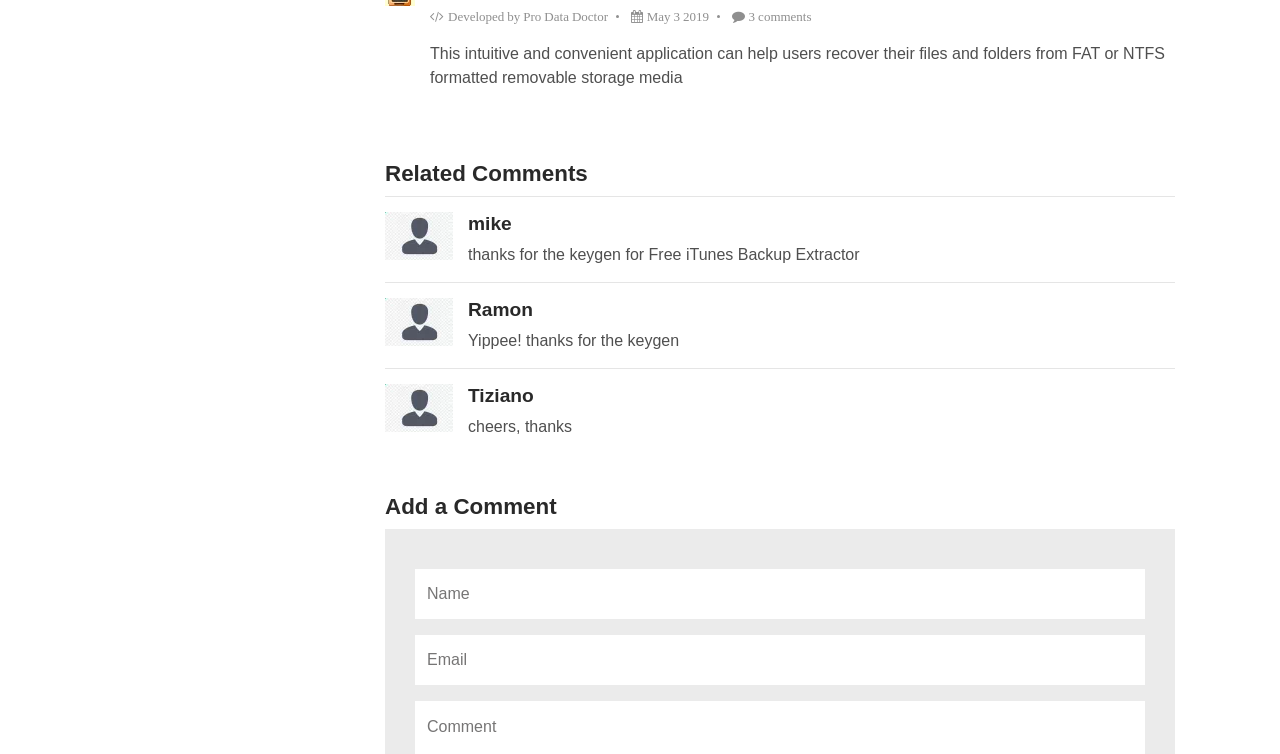What is the application for?
Provide an in-depth and detailed answer to the question.

The application is for recovering files and folders from FAT or NTFS formatted removable storage media, as described in the static text element.